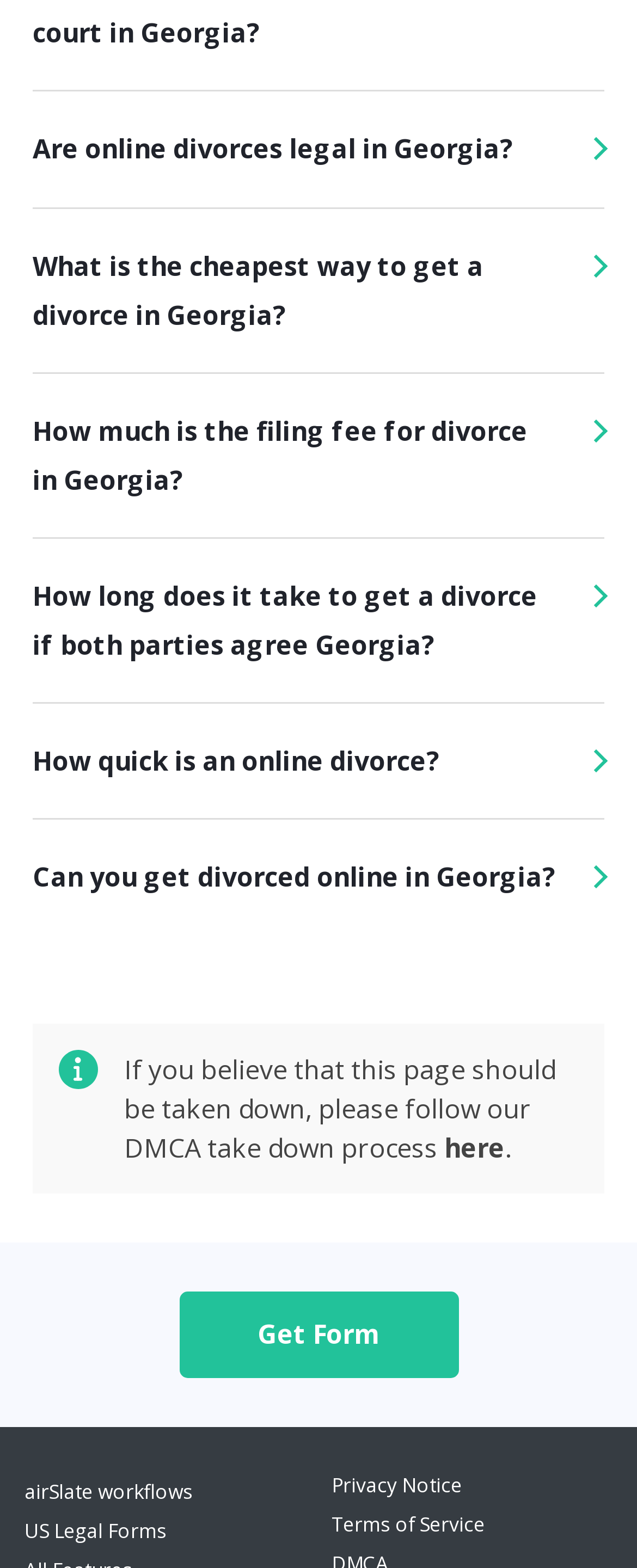Refer to the image and provide an in-depth answer to the question:
What is the topic of the webpage?

The webpage appears to be discussing various aspects of divorce in Georgia, as evident from the multiple questions listed on the page, such as 'Are online divorces legal in Georgia?' and 'How much is the filing fee for divorce in Georgia?'.